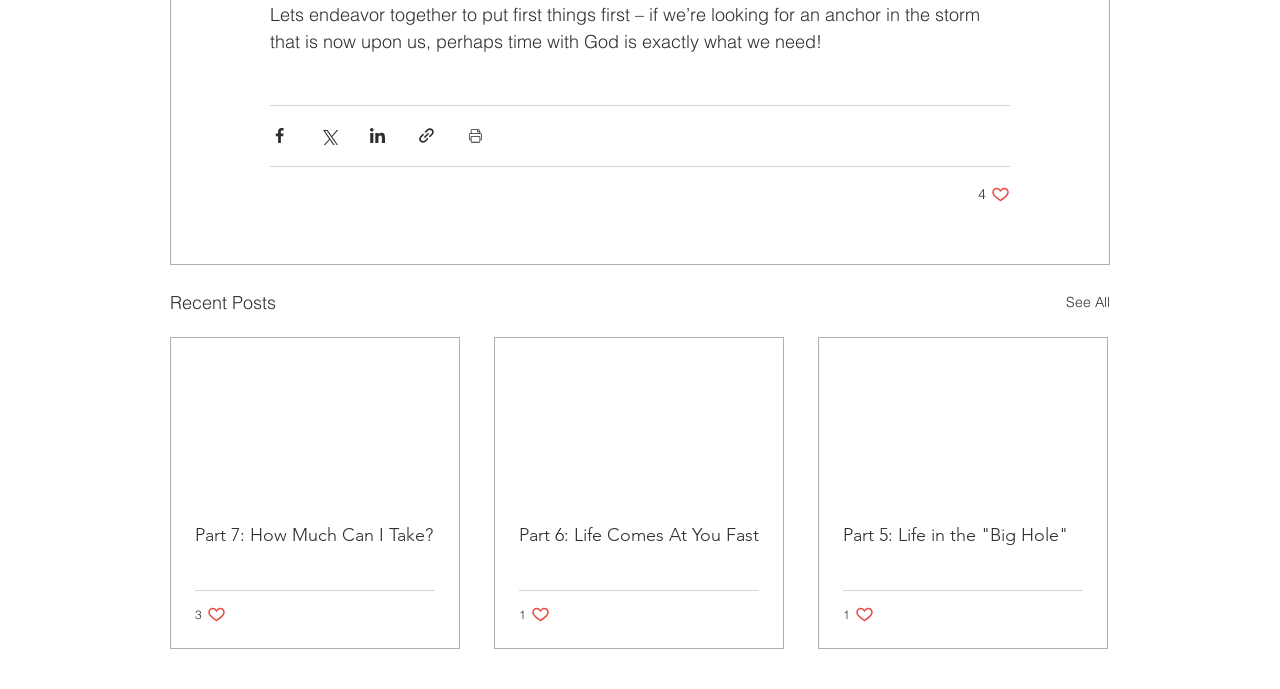Locate the bounding box coordinates of the clickable area needed to fulfill the instruction: "Like the post".

[0.764, 0.268, 0.789, 0.296]